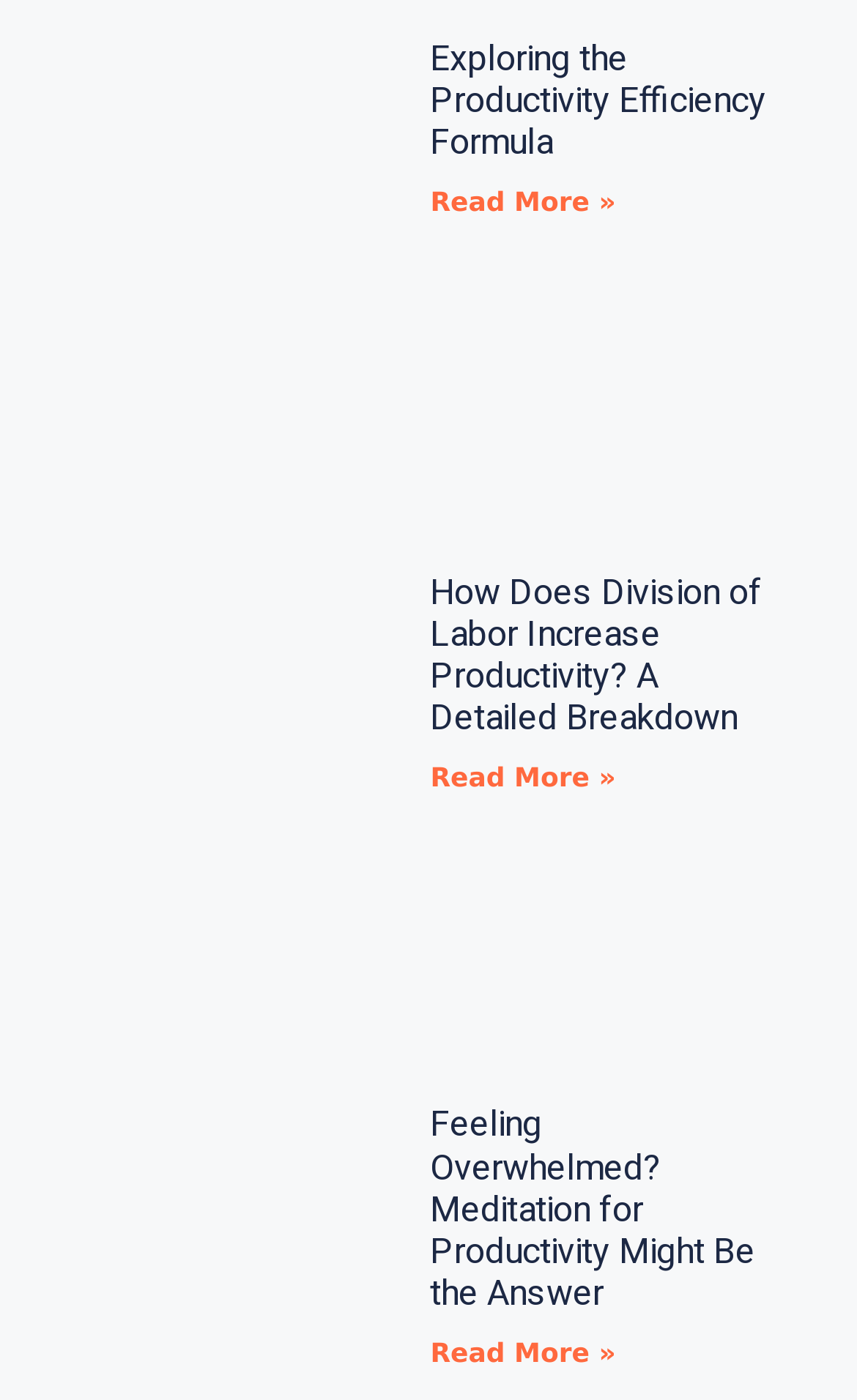Show the bounding box coordinates for the element that needs to be clicked to execute the following instruction: "Read more about feeling overwhelmed and meditation for productivity". Provide the coordinates in the form of four float numbers between 0 and 1, i.e., [left, top, right, bottom].

[0.502, 0.956, 0.719, 0.978]